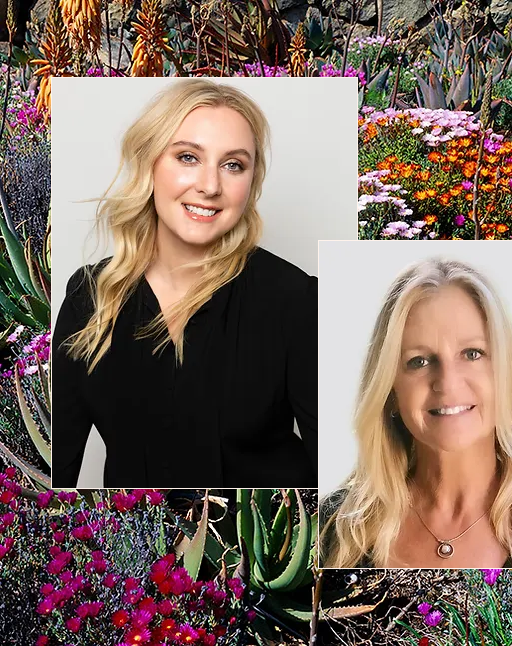What is the atmosphere conveyed by the flowers?
Provide a short answer using one word or a brief phrase based on the image.

Lively and uplifting